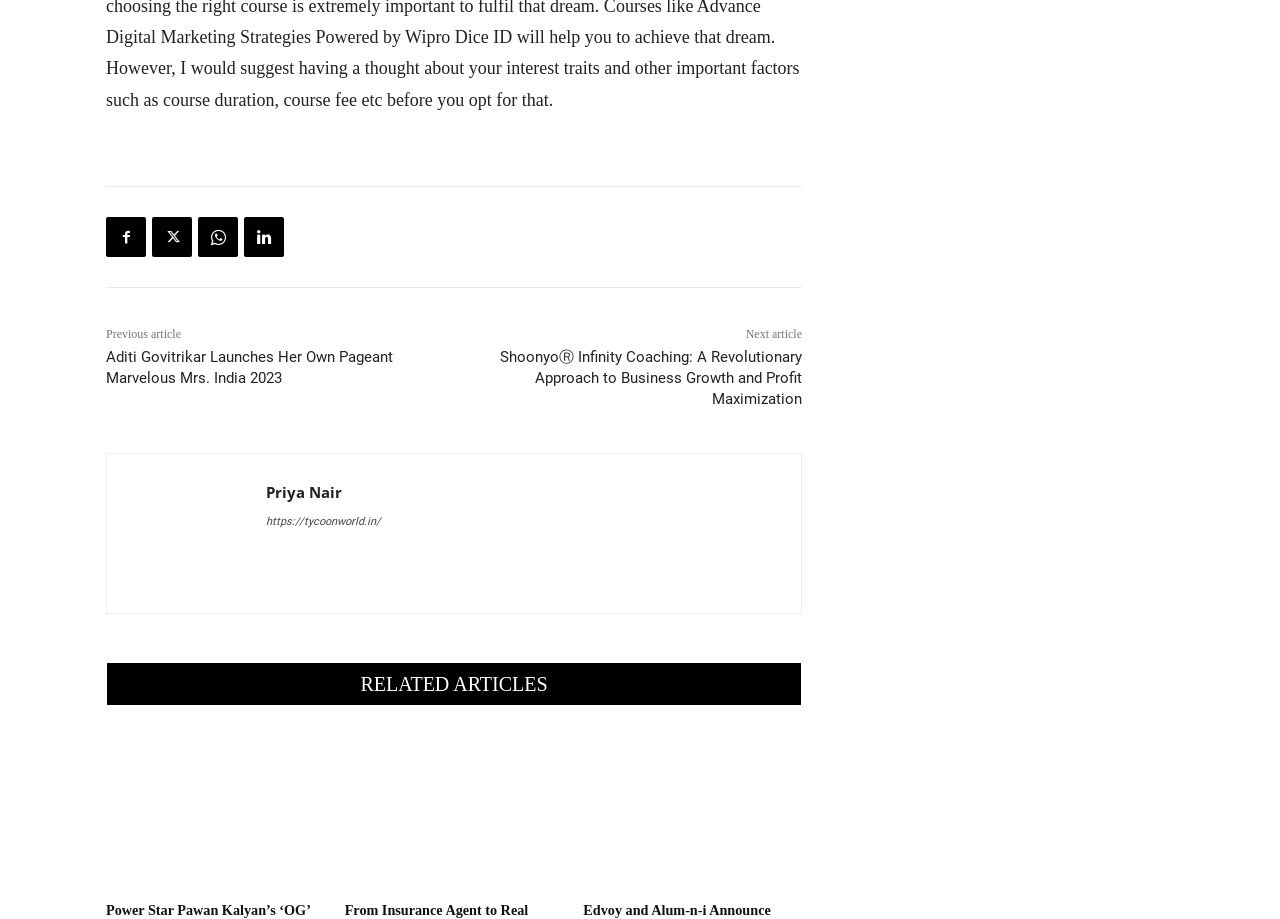How many related articles are listed?
From the screenshot, provide a brief answer in one word or phrase.

3